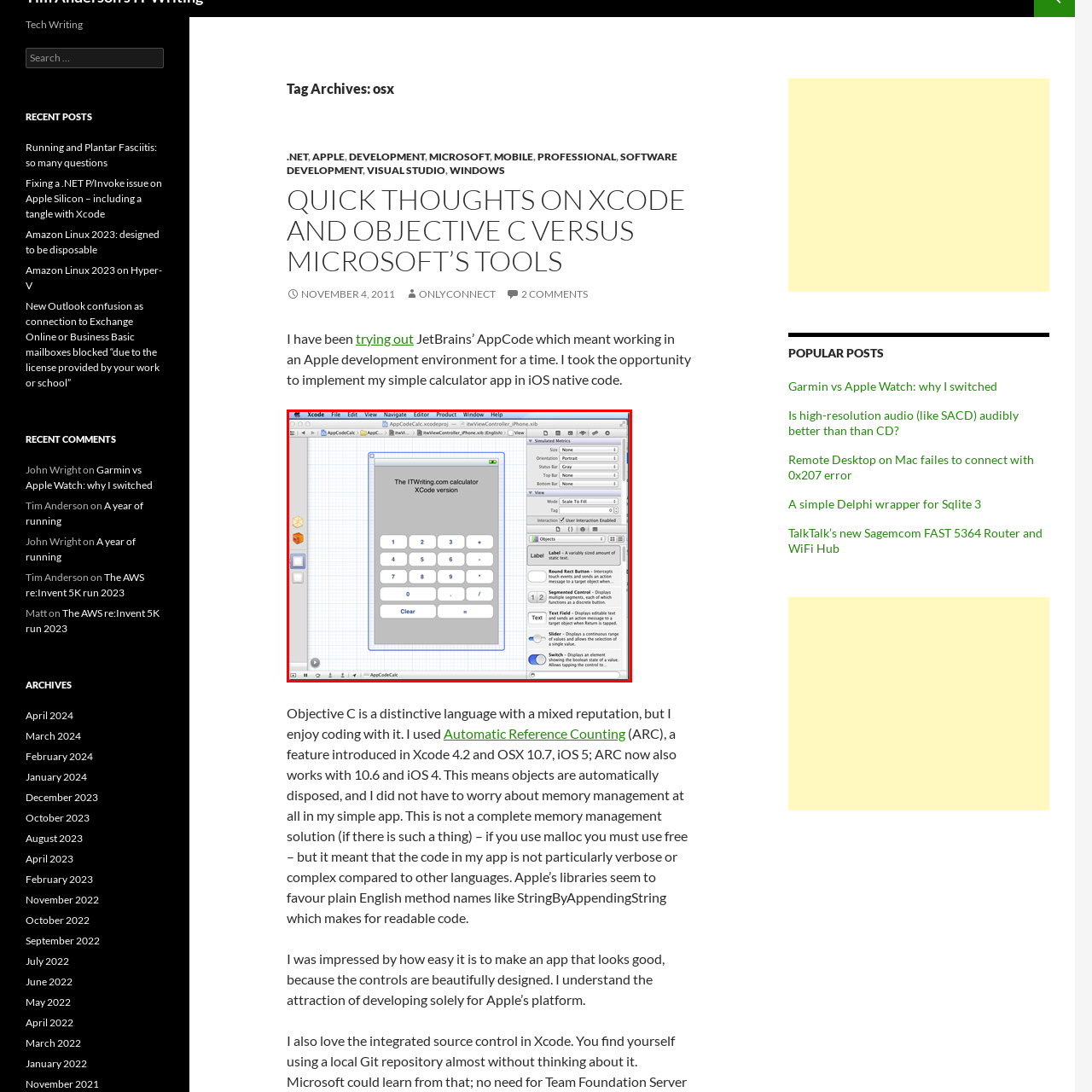What is the purpose of the 'Clear' button?
Direct your attention to the image inside the red bounding box and provide a detailed explanation in your answer.

The 'Clear' button is an operation button that serves the purpose of resetting the inputs, allowing users to start fresh with their calculations.